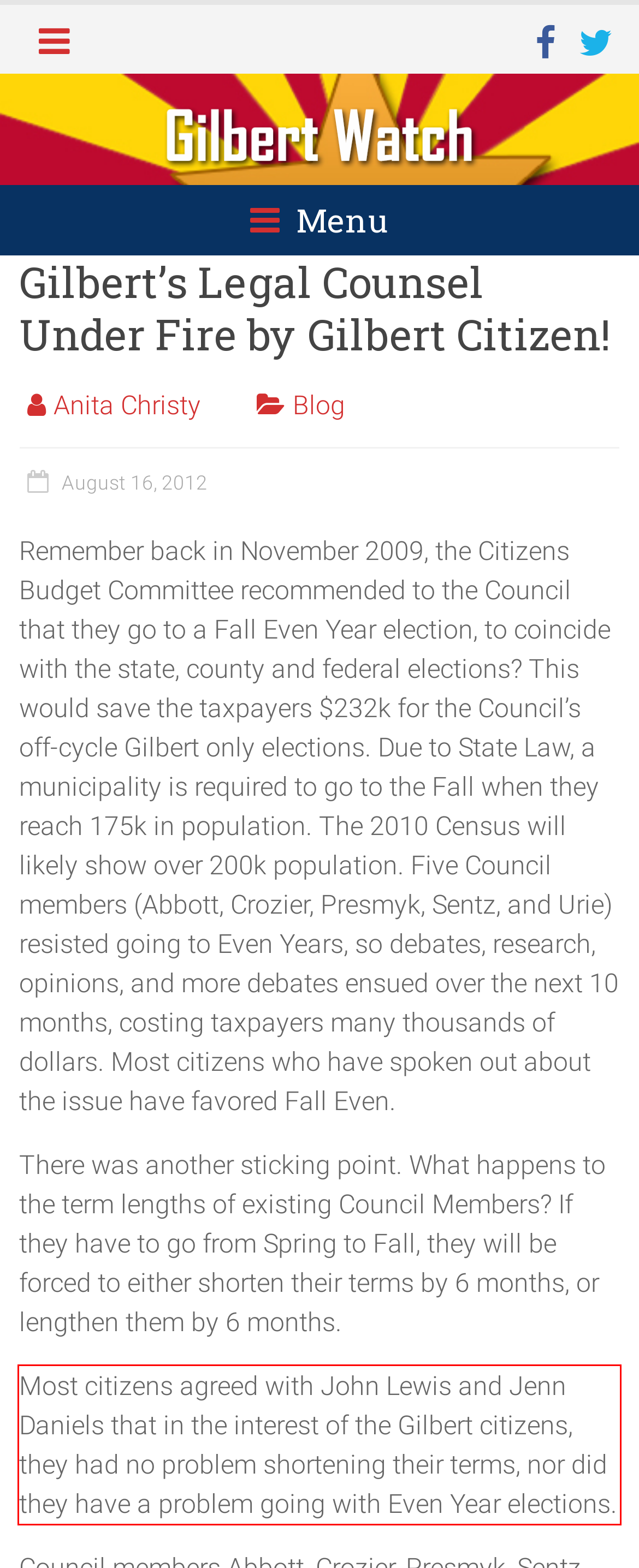Please take the screenshot of the webpage, find the red bounding box, and generate the text content that is within this red bounding box.

Most citizens agreed with John Lewis and Jenn Daniels that in the interest of the Gilbert citizens, they had no problem shortening their terms, nor did they have a problem going with Even Year elections.